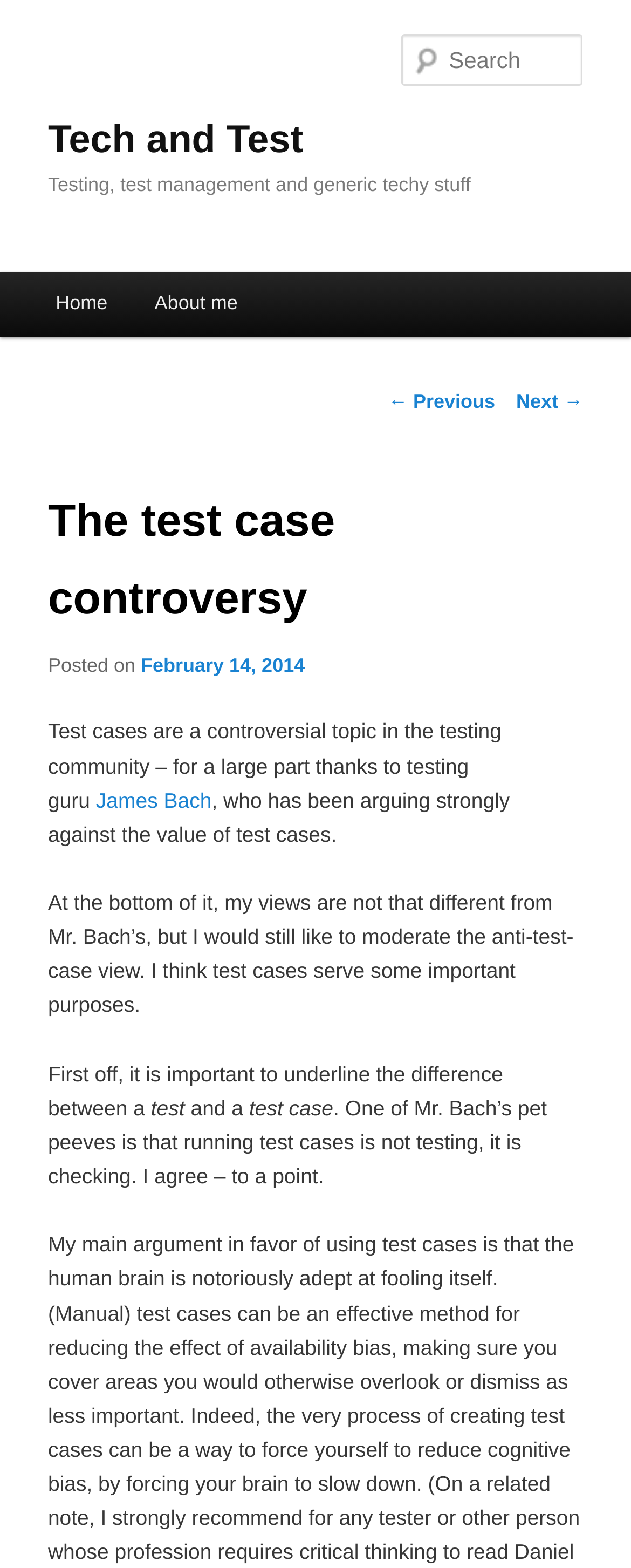Please provide the main heading of the webpage content.

Tech and Test